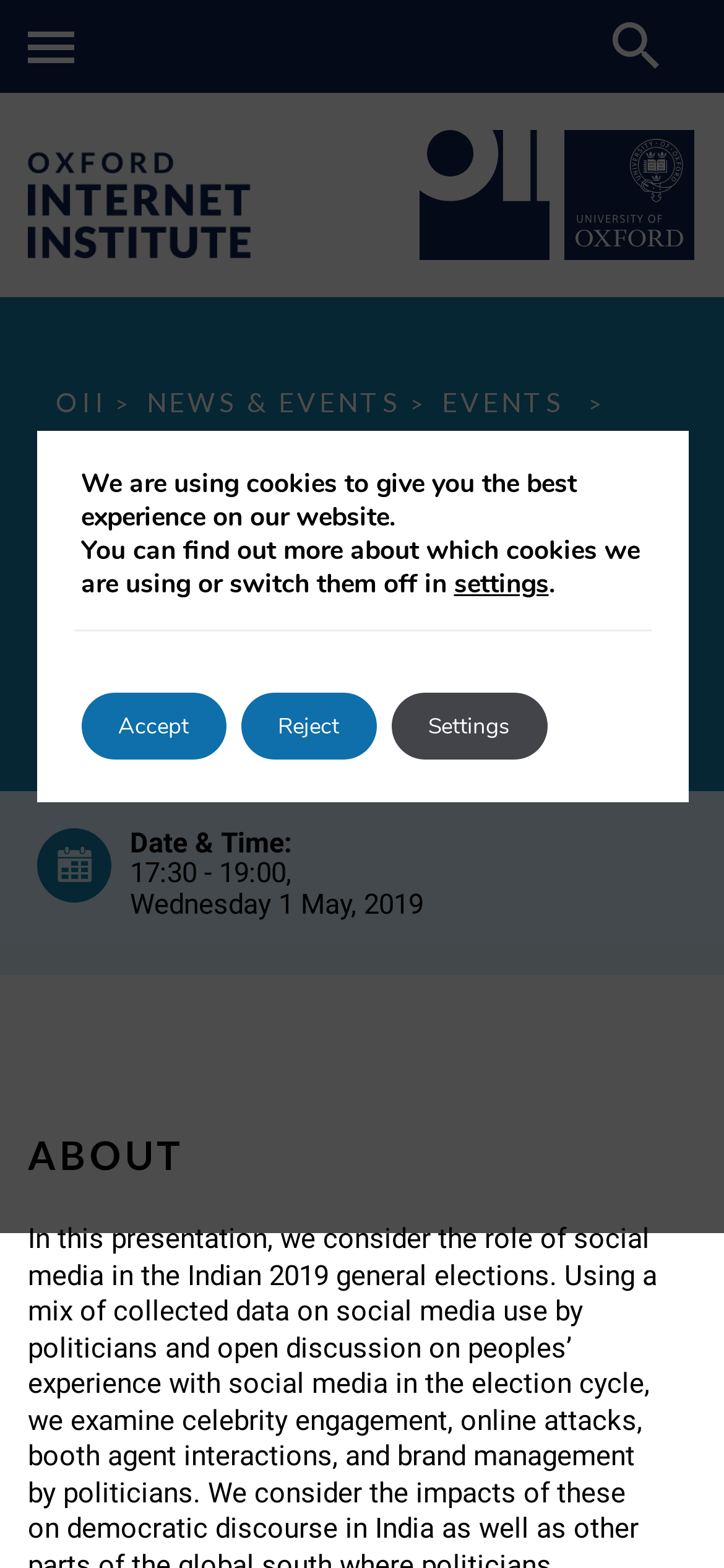Provide a one-word or one-phrase answer to the question:
What is the type of the event?

Talk